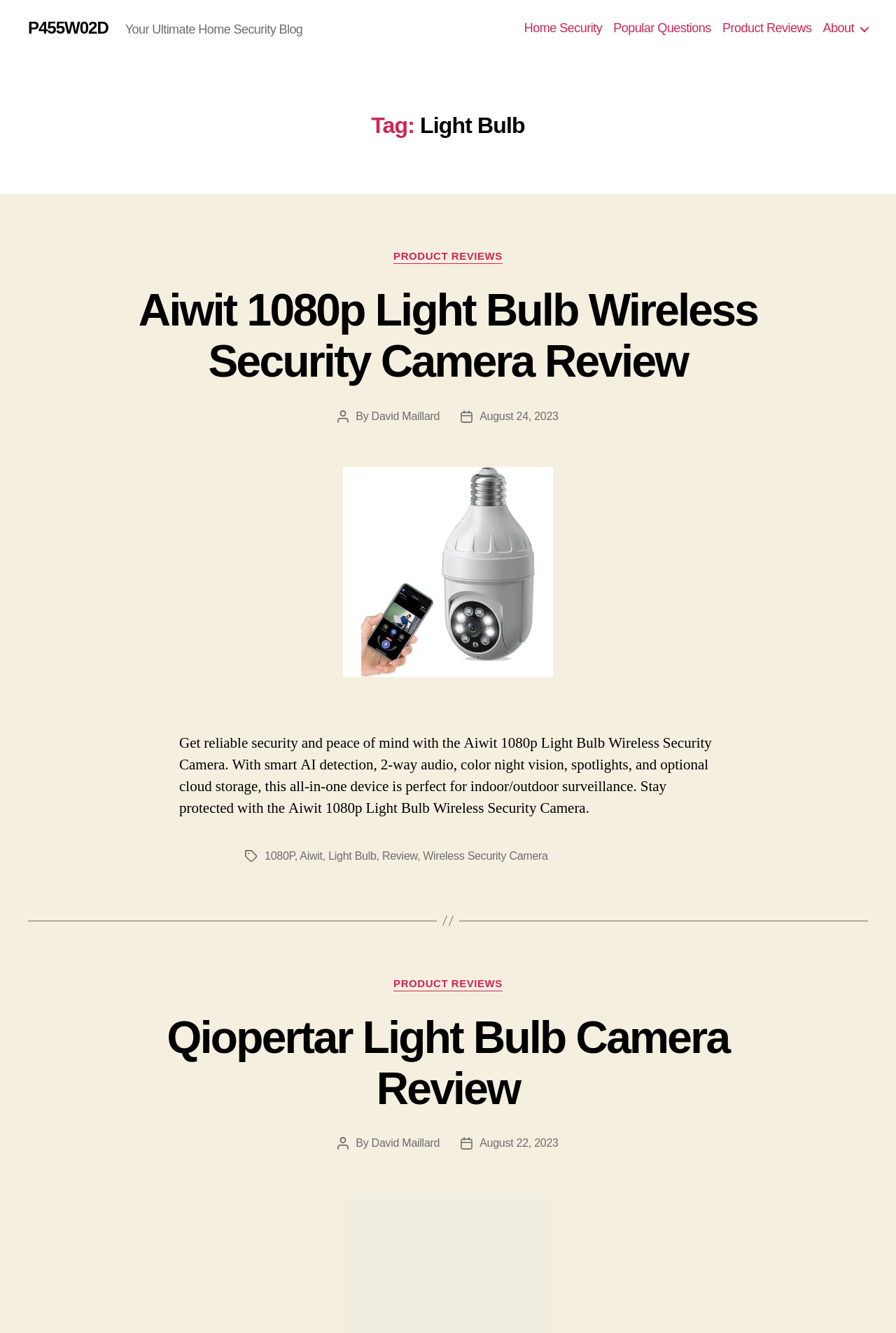Please specify the bounding box coordinates of the clickable region necessary for completing the following instruction: "View Qiopertar Light Bulb Camera Review". The coordinates must consist of four float numbers between 0 and 1, i.e., [left, top, right, bottom].

[0.186, 0.759, 0.814, 0.835]